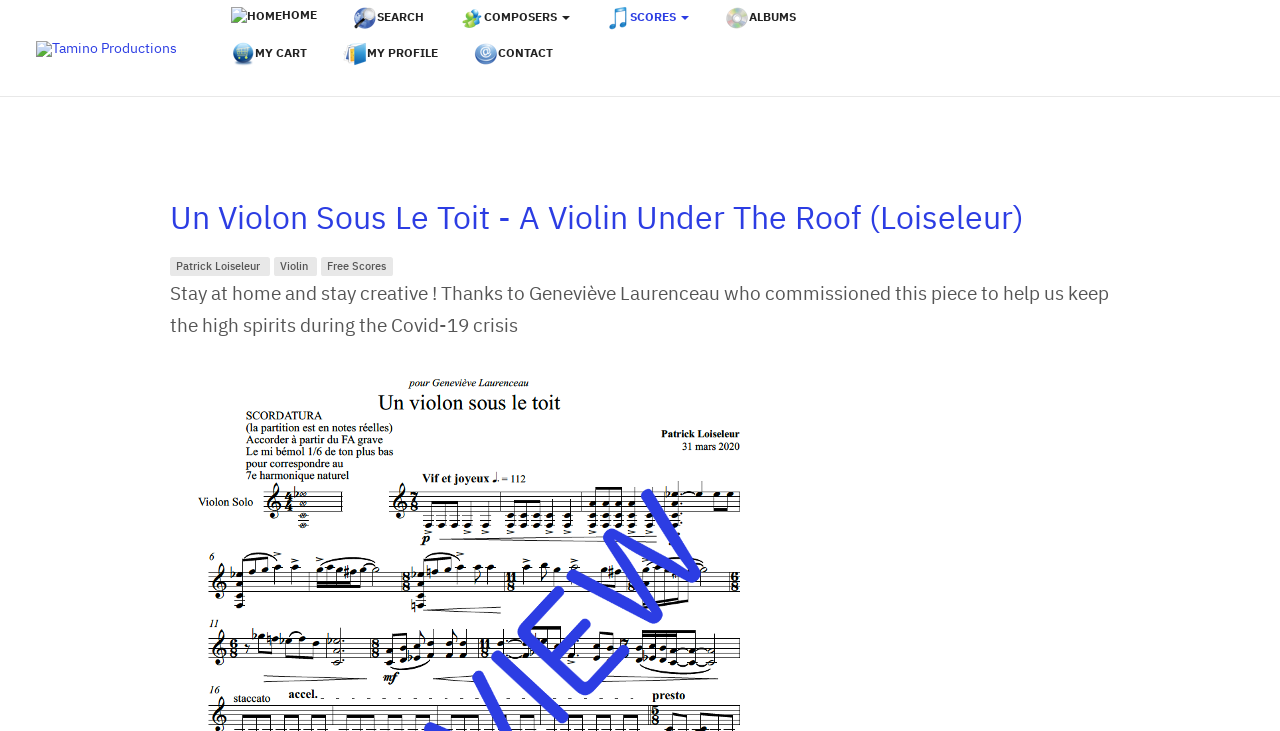Find the bounding box coordinates of the element I should click to carry out the following instruction: "go to home page".

[0.181, 0.0, 0.248, 0.042]